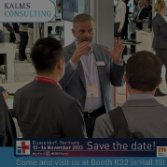What is the booth number of Kalms Consulting?
Answer with a single word or phrase by referring to the visual content.

K22